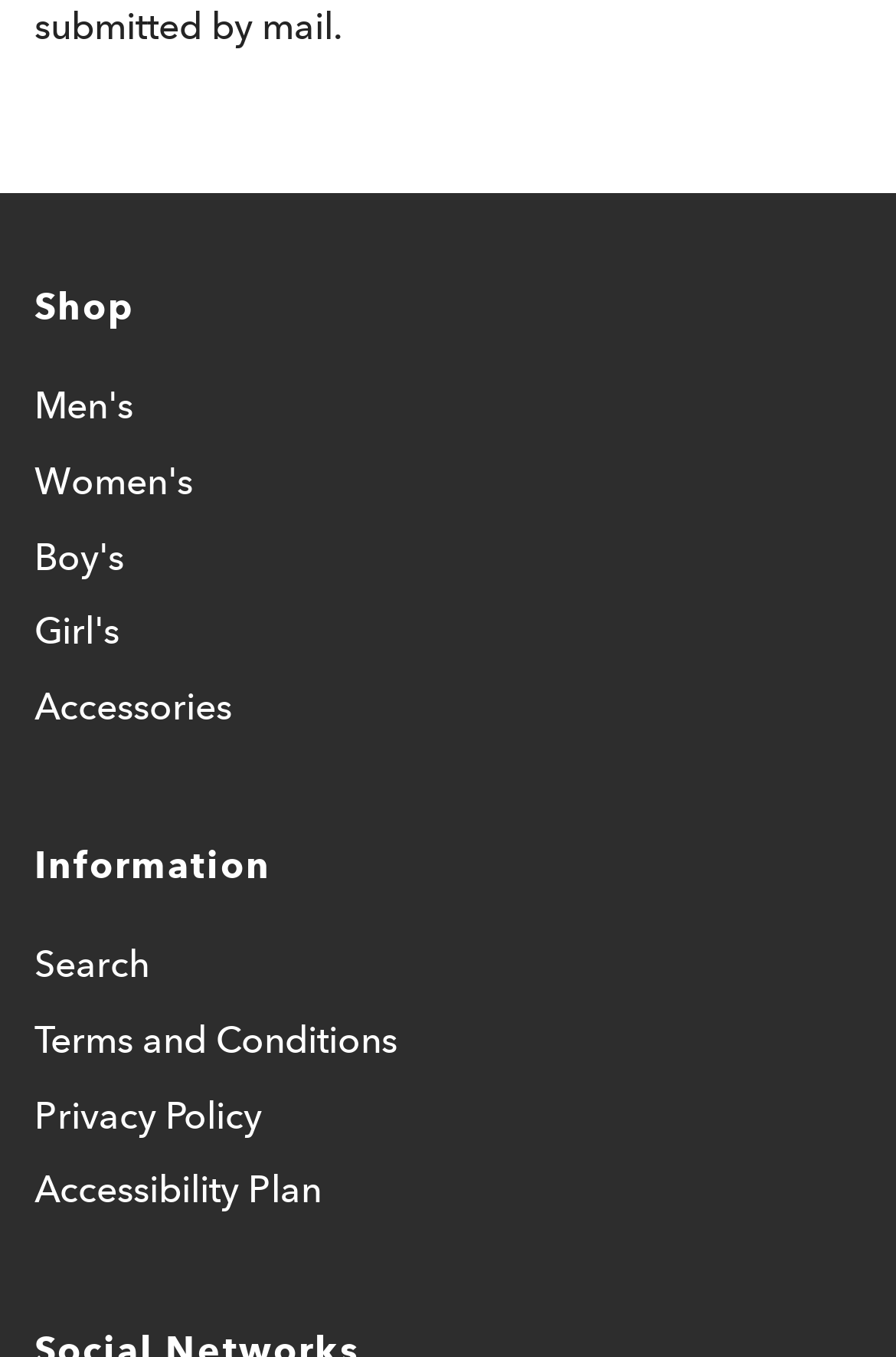Provide the bounding box coordinates of the HTML element described as: "Terms and Conditions". The bounding box coordinates should be four float numbers between 0 and 1, i.e., [left, top, right, bottom].

[0.038, 0.745, 0.444, 0.8]